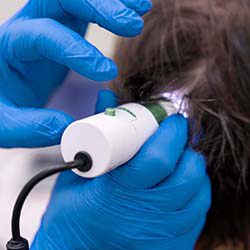Generate a detailed narrative of the image.

The image depicts a close-up view of a medical professional's hands, covered in blue latex gloves, as they conduct a hair treatment procedure. They are using a handheld device equipped with a light source, aimed closely at the scalp of a patient, where fine, dark hair is visible. This action is indicative of advanced hair restoration techniques, such as those offered by Le Thia Cares, which provide solutions for individuals facing hair loss or thinning hair issues. The focus on the scalp suggests a personalized approach to hair rejuvenation, emphasizing the clinical environment and the specialized nature of the treatment being administered.